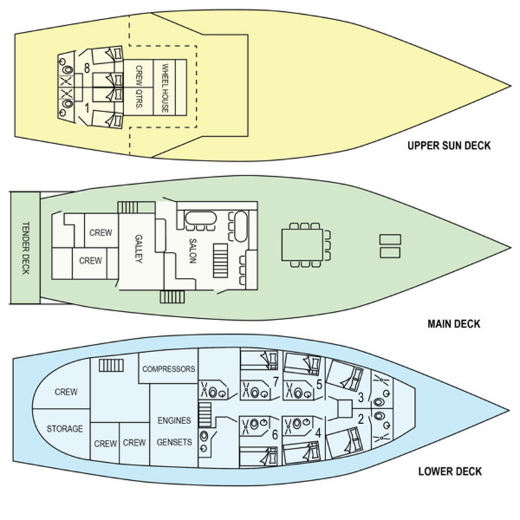Provide a brief response to the question using a single word or phrase: 
What is located on the tender deck?

Water activities